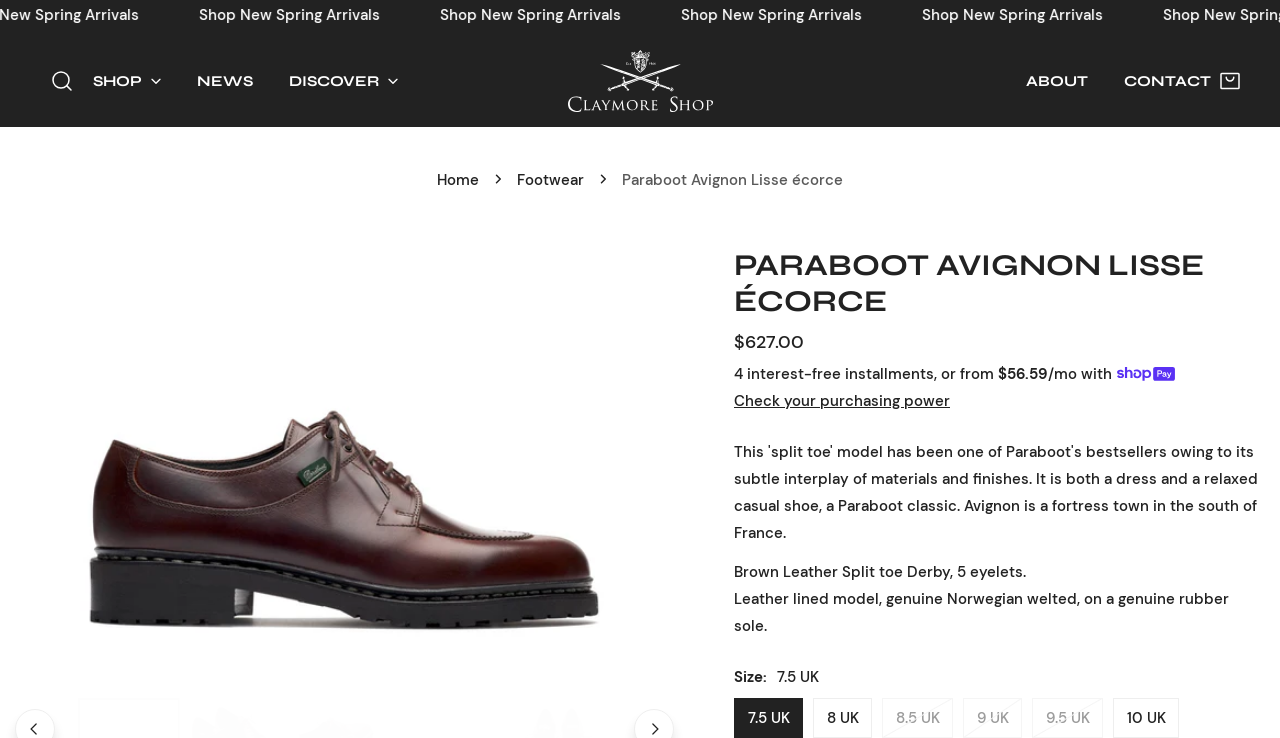Carefully examine the image and provide an in-depth answer to the question: What is the payment method offered?

I determined the answer by looking at the section where it says '4 interest-free installments, or from $56.59/mo with' and then the image of 'Shop Pay' is listed next to it, indicating that Shop Pay is the payment method offered.